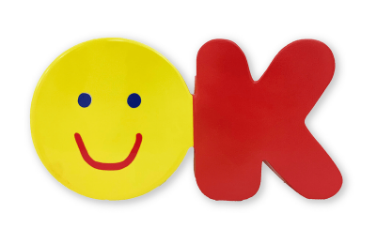Generate an elaborate caption that covers all aspects of the image.

The image features a playful design that displays a cheerful yellow smiley face with blue eyes and a red smile, merging seamlessly into the letter "K" in vibrant red. Together, the elements form the word "OK," conveying a positive and friendly message. This artistic representation is likely inspired by themes of happiness and acceptance, aligning with the spirit of creative expression often found in contemporary art. The combination of colors and shapes creates an inviting visual that captures attention and evokes a sense of joy, making it a fitting emblem for events celebrating creativity, such as exhibitions.